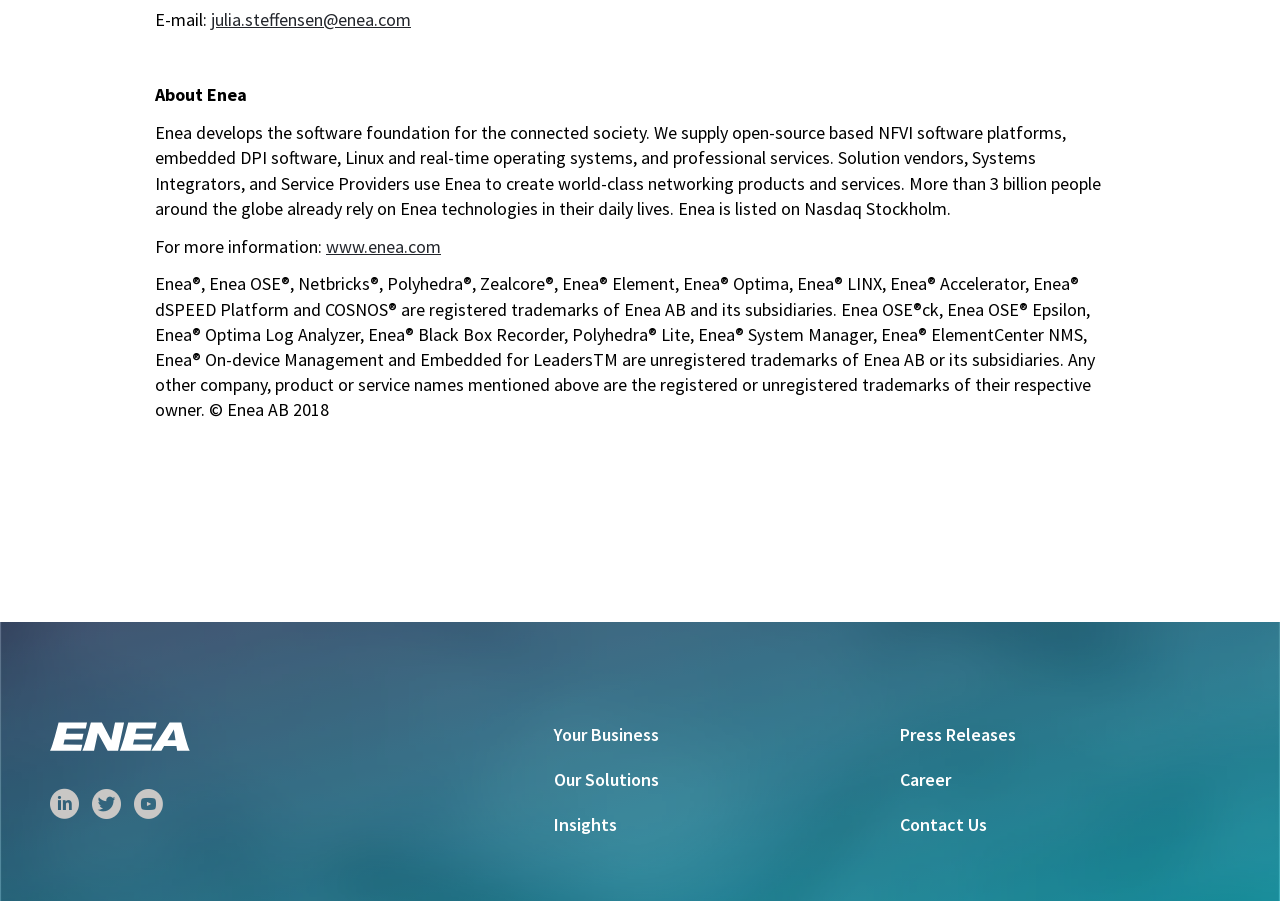Highlight the bounding box of the UI element that corresponds to this description: "Our Solutions".

[0.433, 0.852, 0.515, 0.878]